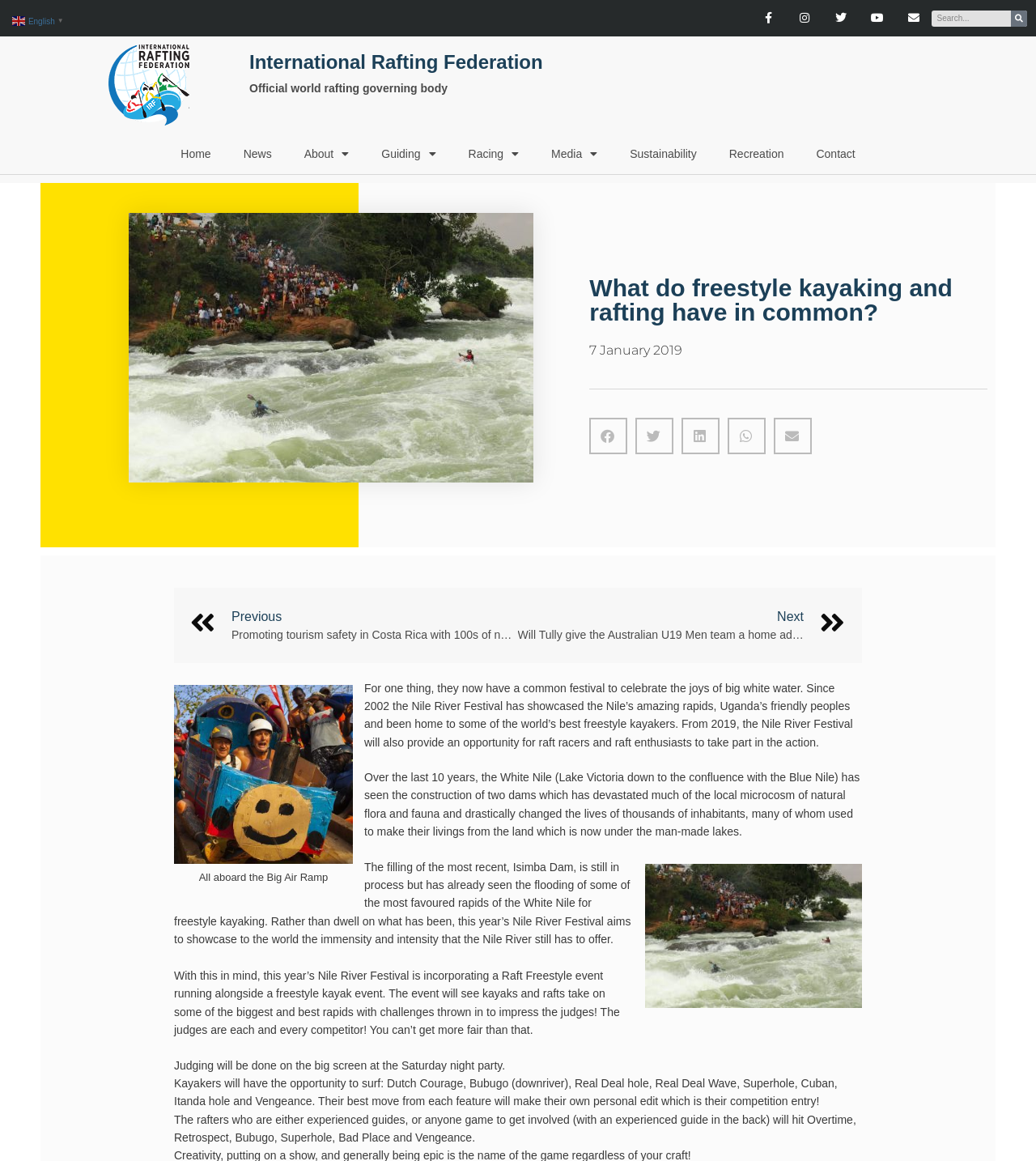Could you specify the bounding box coordinates for the clickable section to complete the following instruction: "Search for something"?

[0.899, 0.009, 0.992, 0.023]